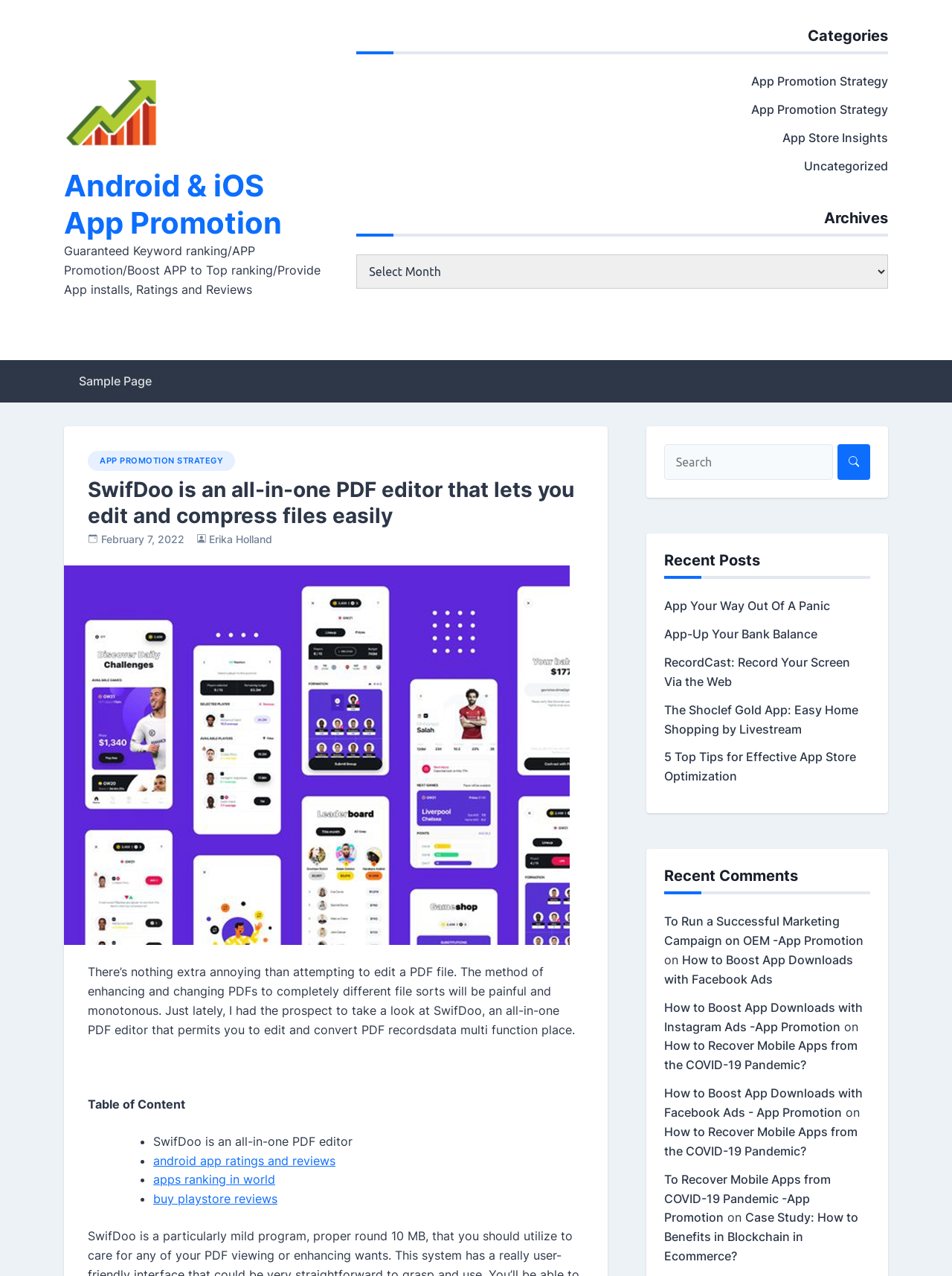Provide the bounding box coordinates of the area you need to click to execute the following instruction: "View the Head Office information".

None